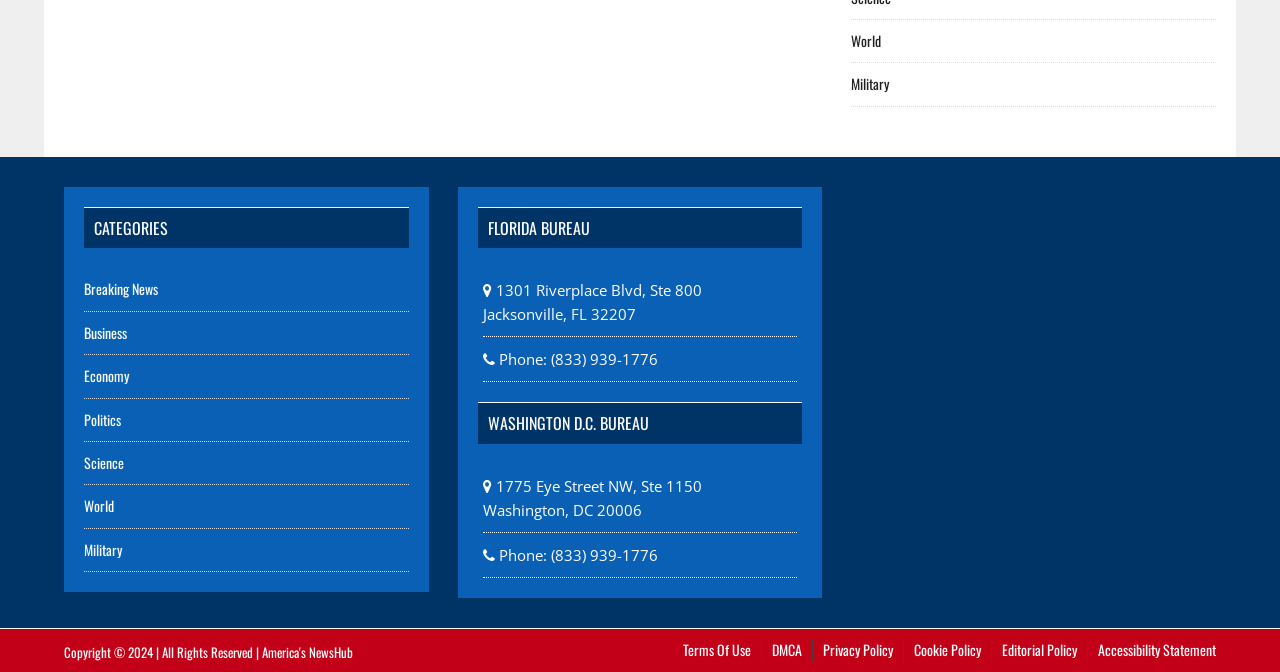Locate the bounding box coordinates of the area you need to click to fulfill this instruction: 'View recent comments'. The coordinates must be in the form of four float numbers ranging from 0 to 1: [left, top, right, bottom].

None